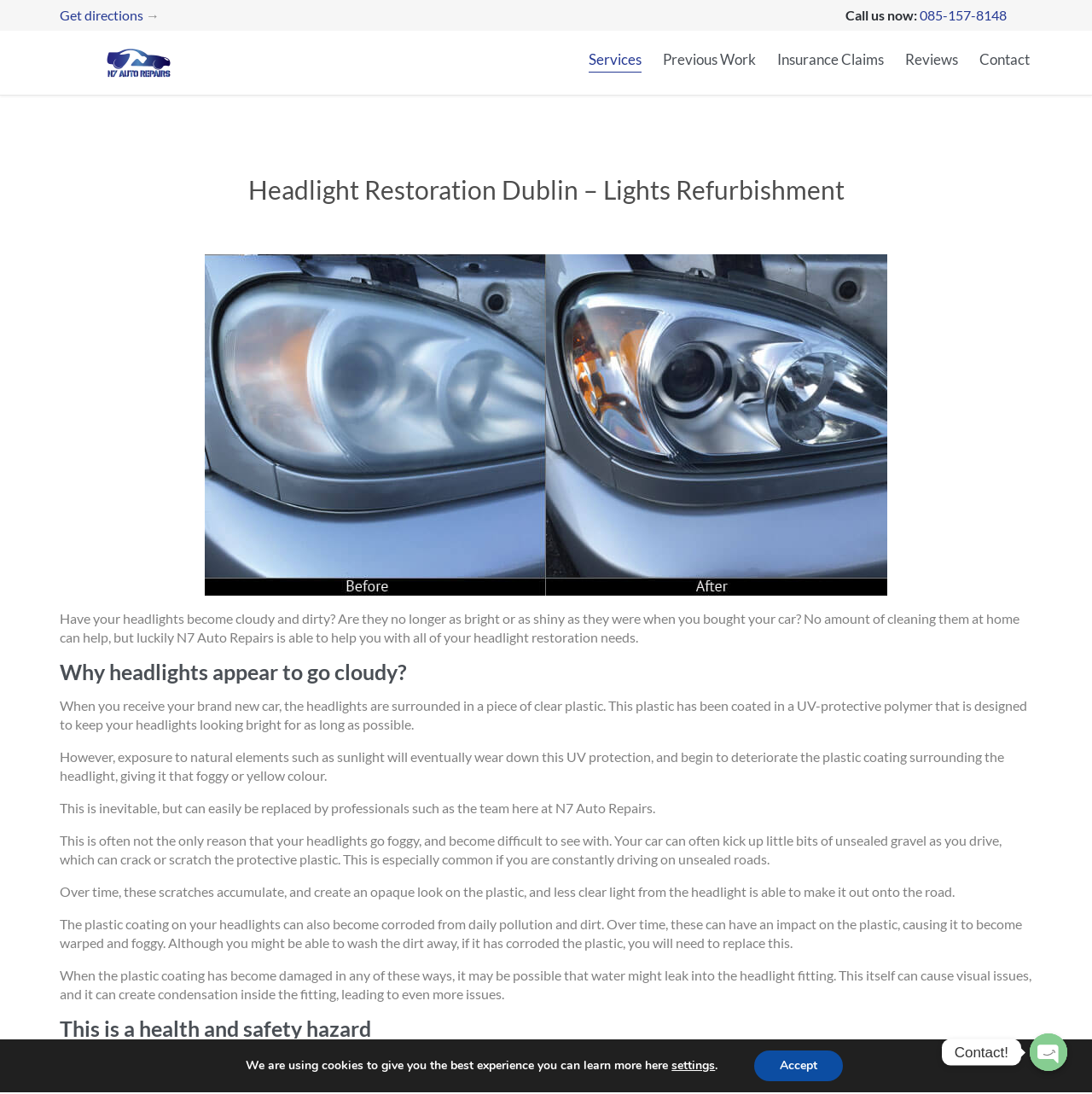What is the main service offered by N7 Auto Repairs?
Using the image, give a concise answer in the form of a single word or short phrase.

Headlight restoration